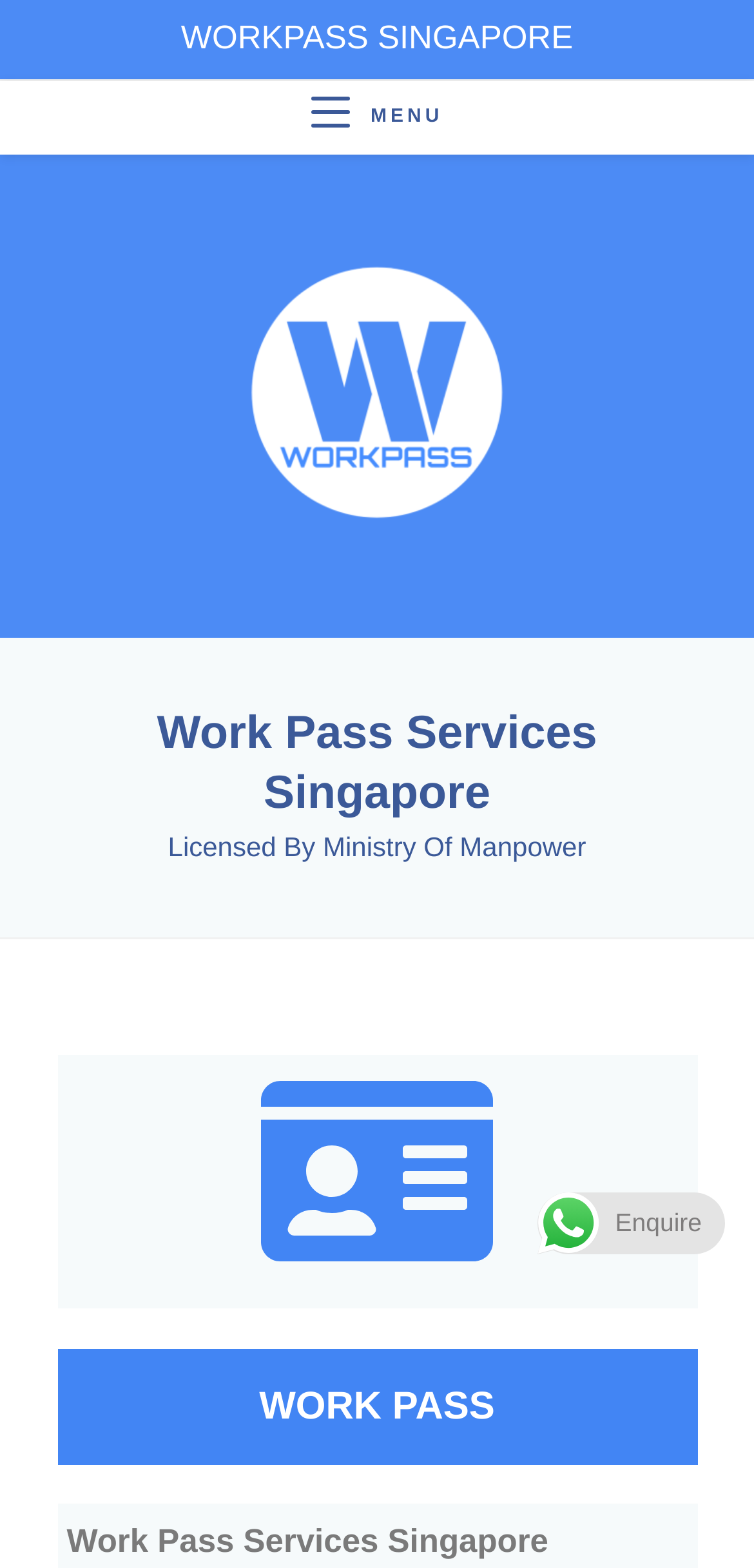Calculate the bounding box coordinates for the UI element based on the following description: "MENU Close". Ensure the coordinates are four float numbers between 0 and 1, i.e., [left, top, right, bottom].

[0.412, 0.067, 0.587, 0.081]